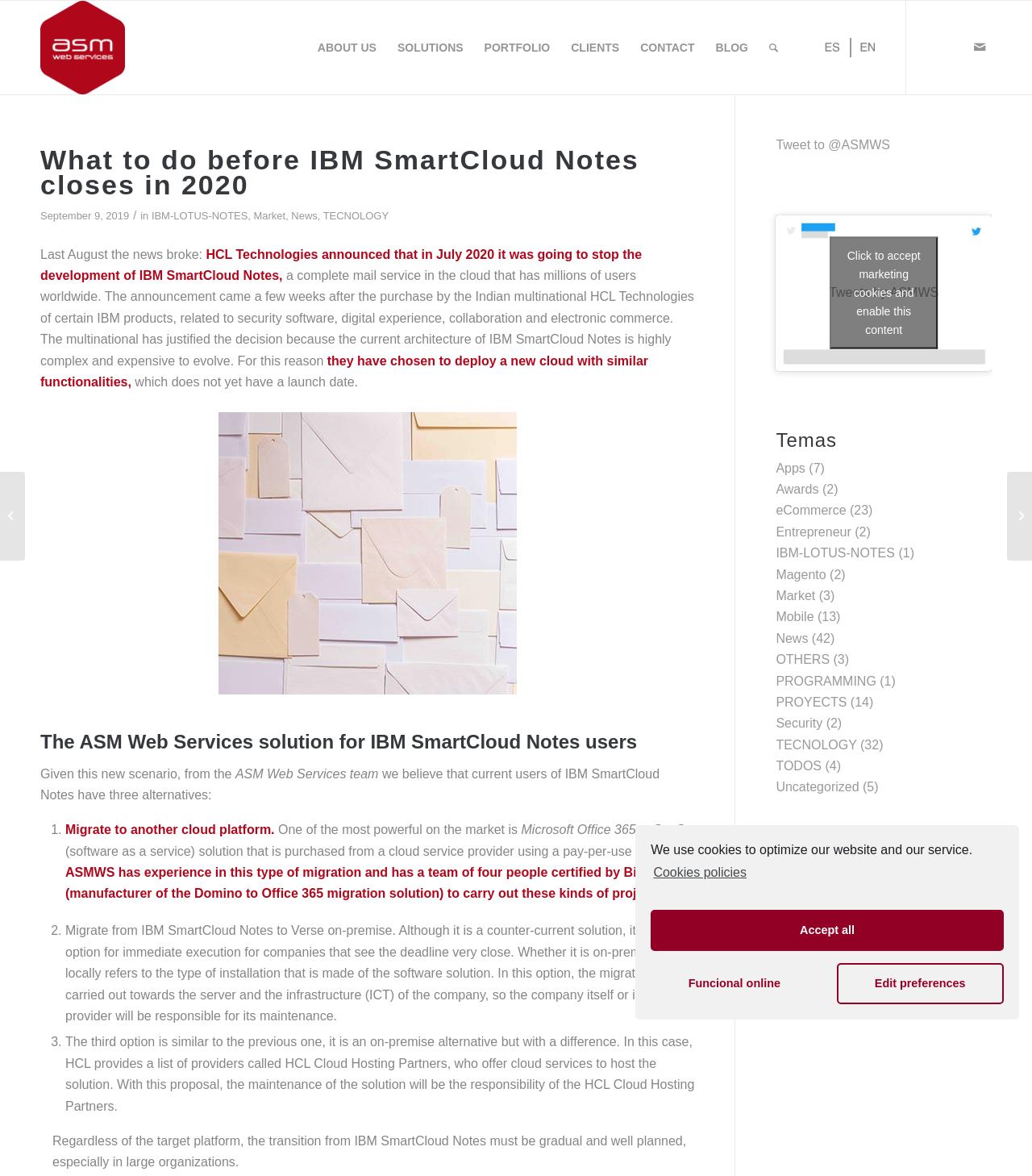Please provide a comprehensive response to the question below by analyzing the image: 
What is the name of the solution provided by ASM Web Services for IBM SmartCloud Notes users?

The webpage has a heading 'The ASM Web Services solution for IBM SmartCloud Notes users' which indicates that ASM Web Services provides a solution for IBM SmartCloud Notes users.